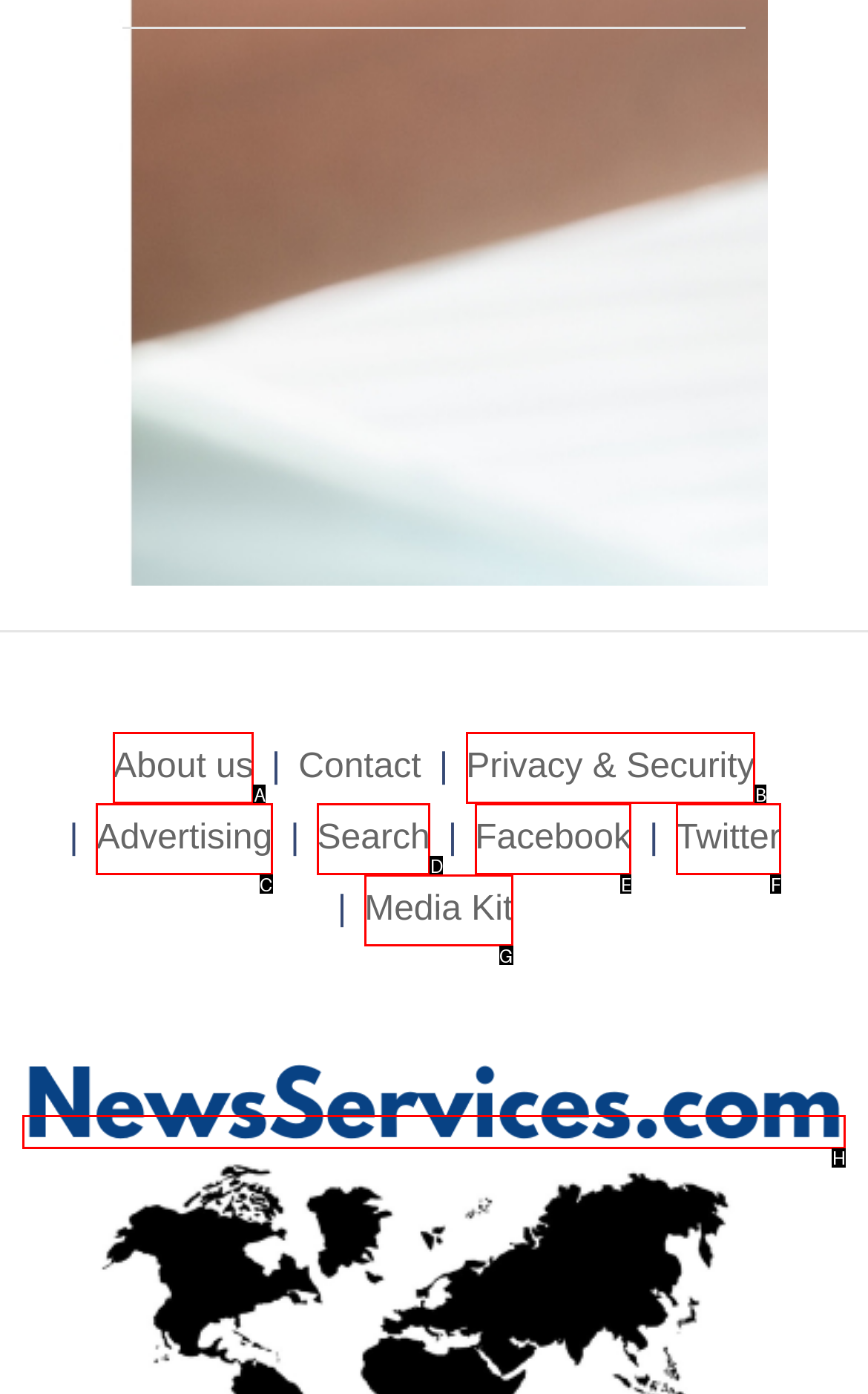Determine which UI element you should click to perform the task: go to NewsServices.com
Provide the letter of the correct option from the given choices directly.

H